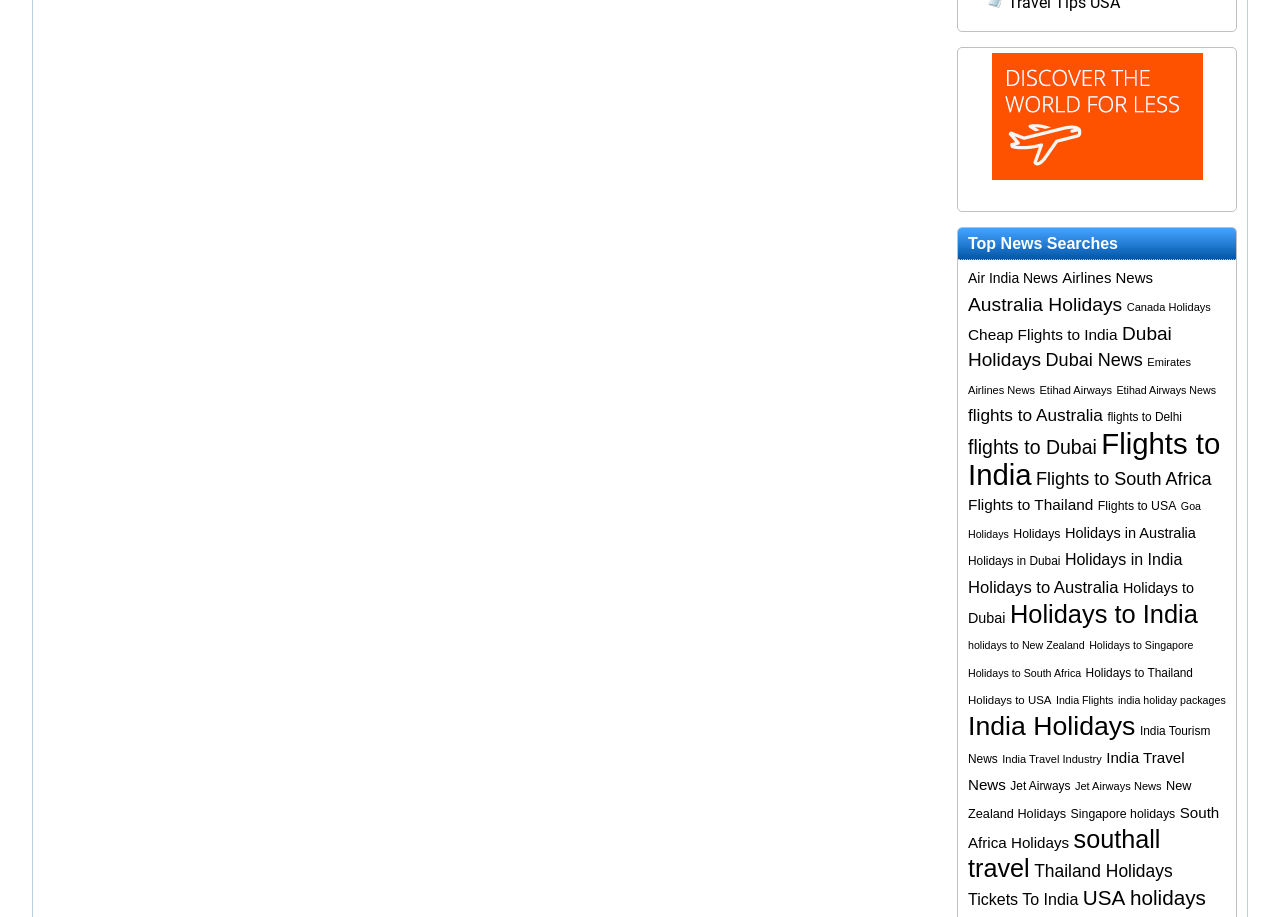Locate the bounding box coordinates of the element that should be clicked to fulfill the instruction: "Learn about India travel industry".

[0.783, 0.821, 0.861, 0.834]